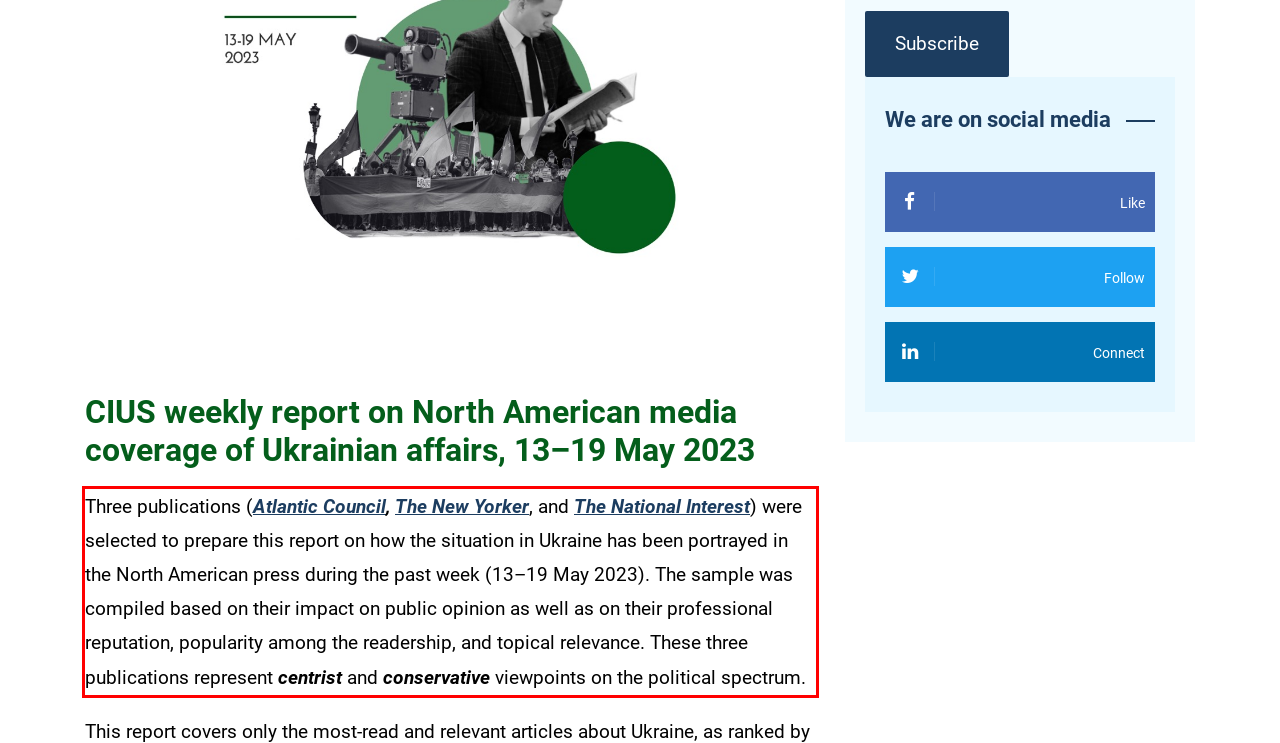Within the screenshot of the webpage, there is a red rectangle. Please recognize and generate the text content inside this red bounding box.

Three publications (Atlantic Council, The New Yorker, and The National Interest) were selected to prepare this report on how the situation in Ukraine has been portrayed in the North American press during the past week (13–19 May 2023). The sample was compiled based on their impact on public opinion as well as on their professional reputation, popularity among the readership, and topical relevance. These three publications represent centrist and conservative viewpoints on the political spectrum.